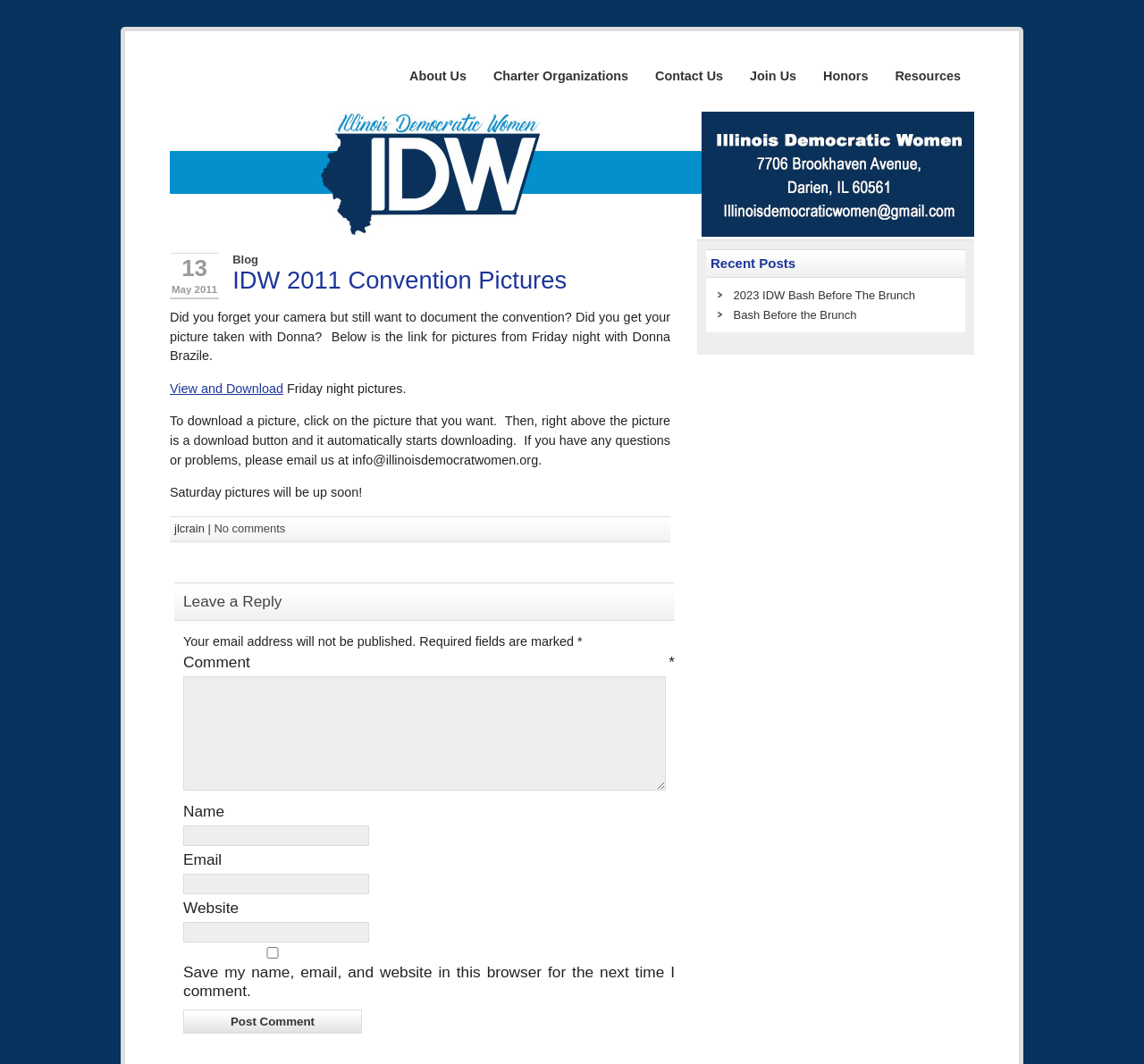Locate the bounding box coordinates of the clickable part needed for the task: "Leave a comment".

[0.16, 0.635, 0.582, 0.743]